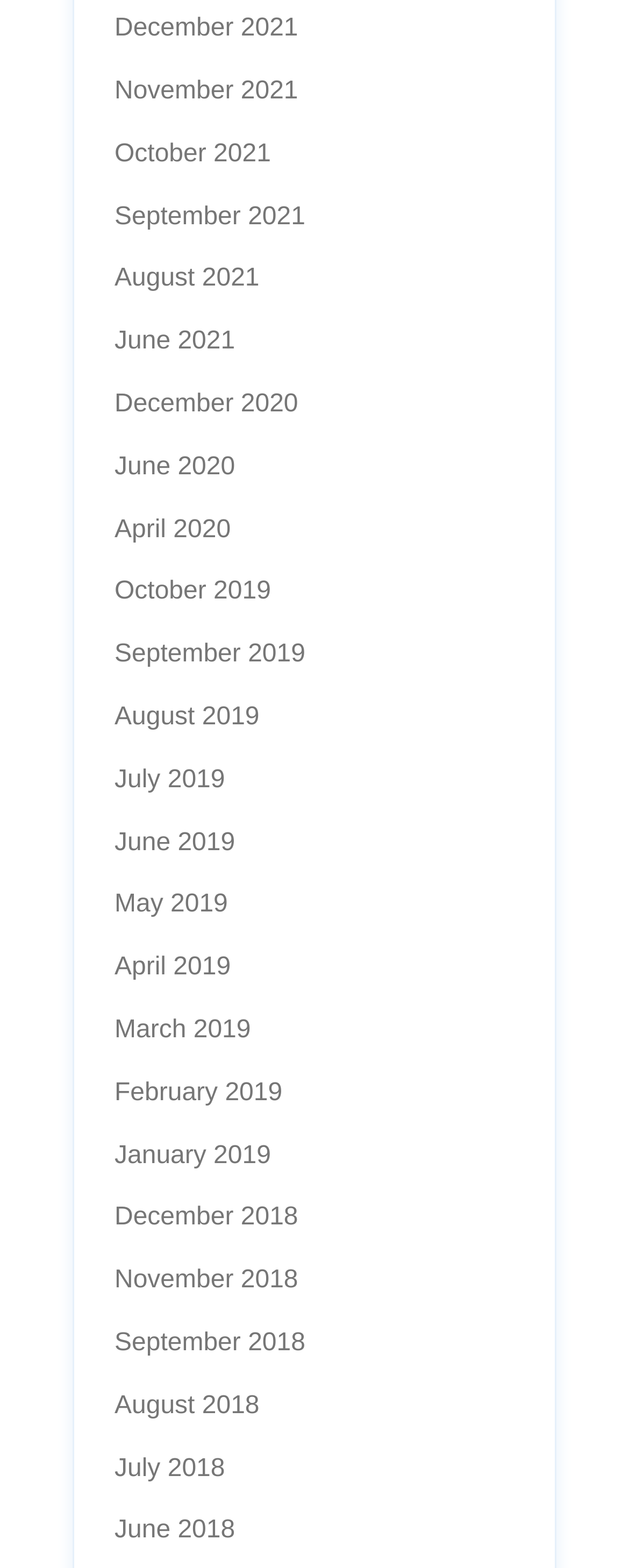Given the webpage screenshot and the description, determine the bounding box coordinates (top-left x, top-left y, bottom-right x, bottom-right y) that define the location of the UI element matching this description: July 2018

[0.182, 0.928, 0.358, 0.945]